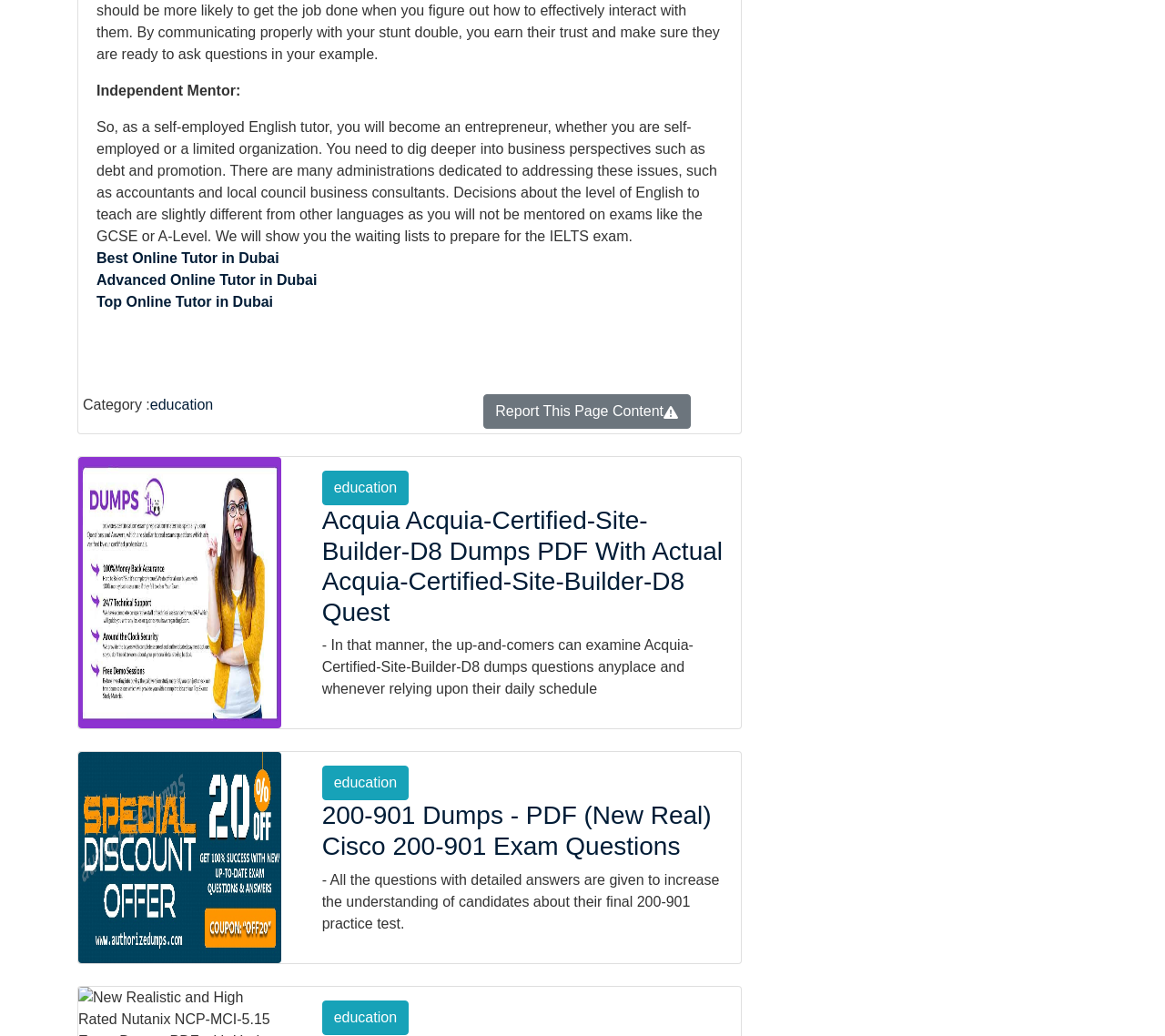Locate the bounding box coordinates of the region to be clicked to comply with the following instruction: "Click on 'Best Online Tutor in Dubai'". The coordinates must be four float numbers between 0 and 1, in the form [left, top, right, bottom].

[0.083, 0.242, 0.24, 0.257]